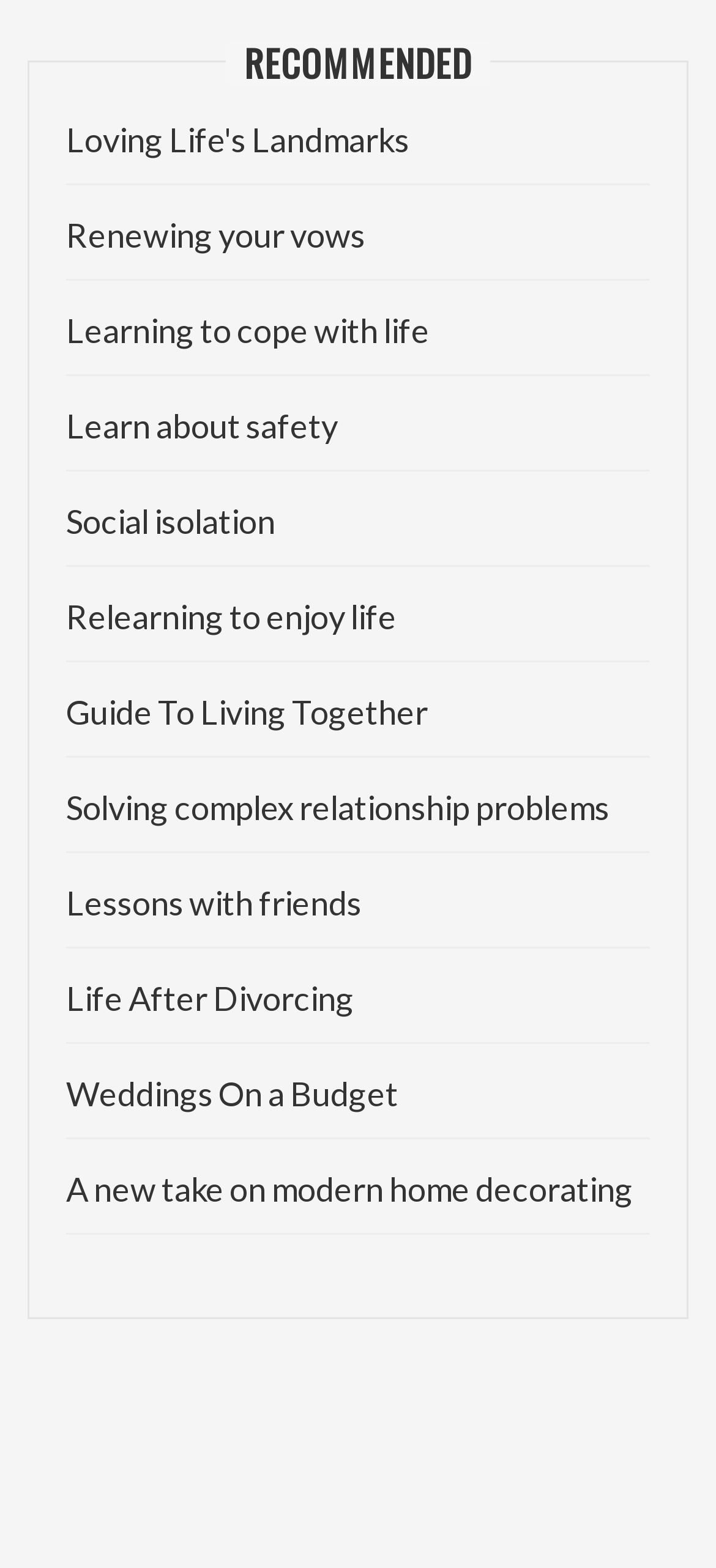Find the bounding box coordinates for the element that must be clicked to complete the instruction: "Discover 'Weddings On a Budget'". The coordinates should be four float numbers between 0 and 1, indicated as [left, top, right, bottom].

[0.092, 0.684, 0.556, 0.71]